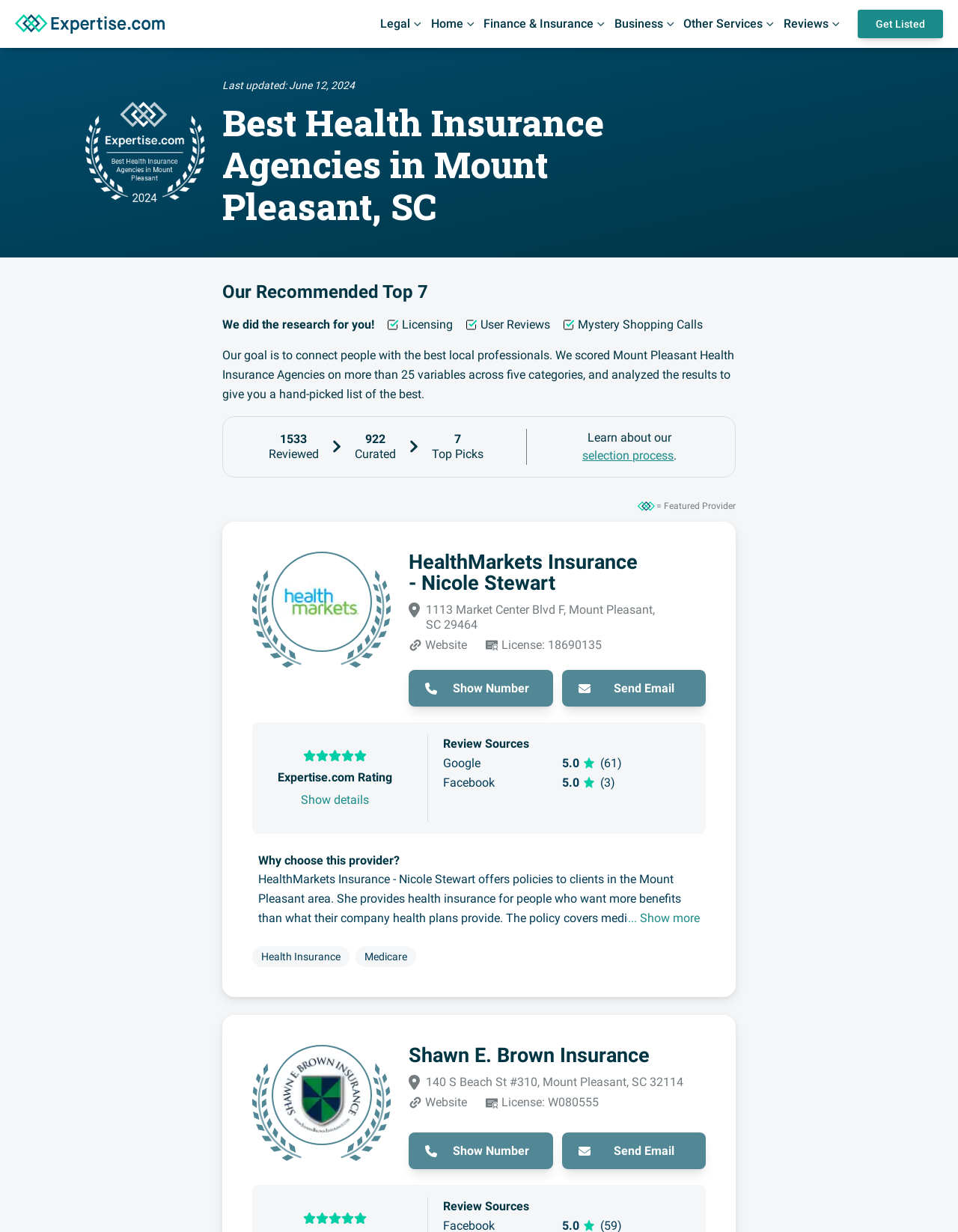How many health insurance agencies are recommended?
Using the information from the image, give a concise answer in one word or a short phrase.

7